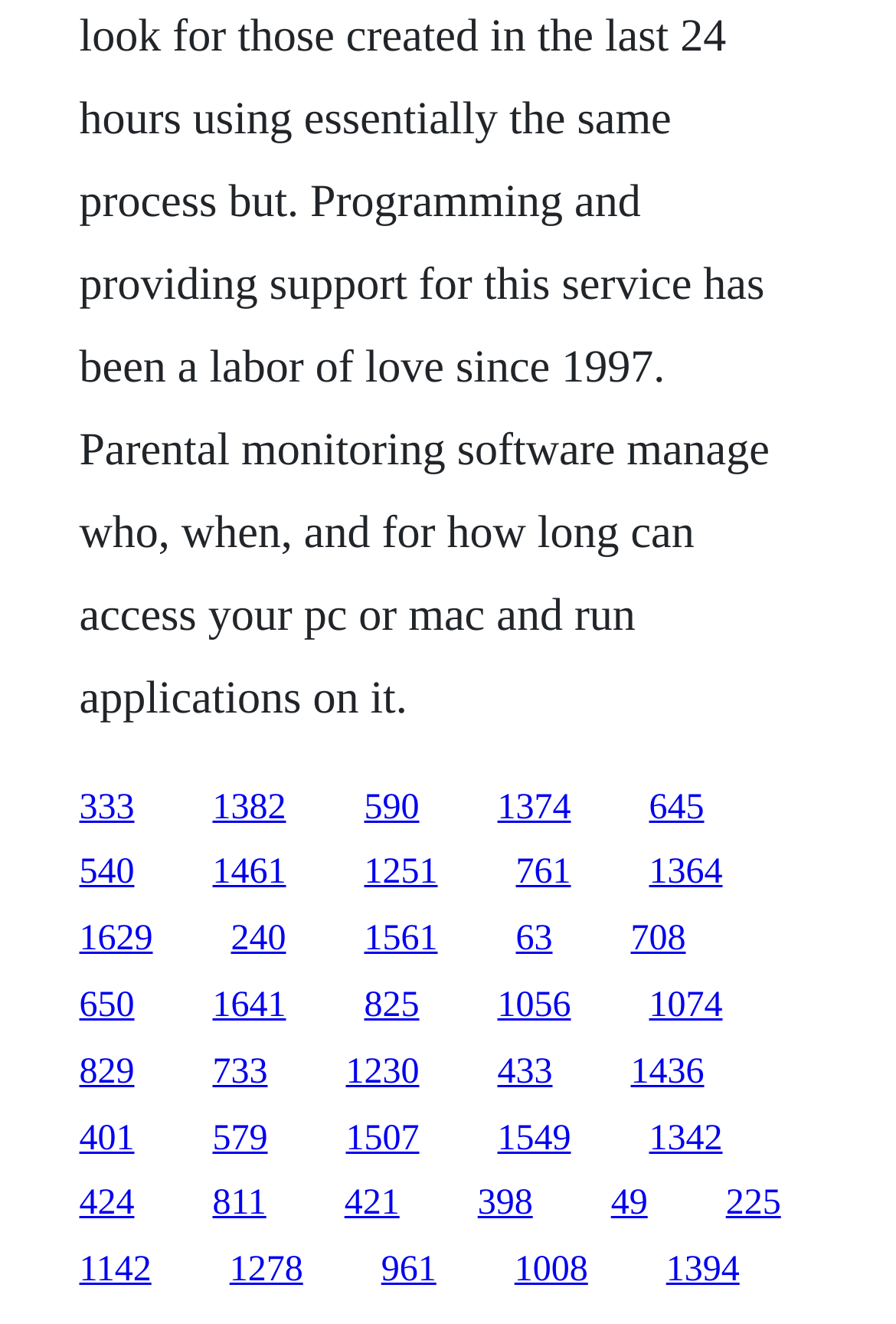Find and specify the bounding box coordinates that correspond to the clickable region for the instruction: "visit the third link".

[0.406, 0.595, 0.468, 0.624]